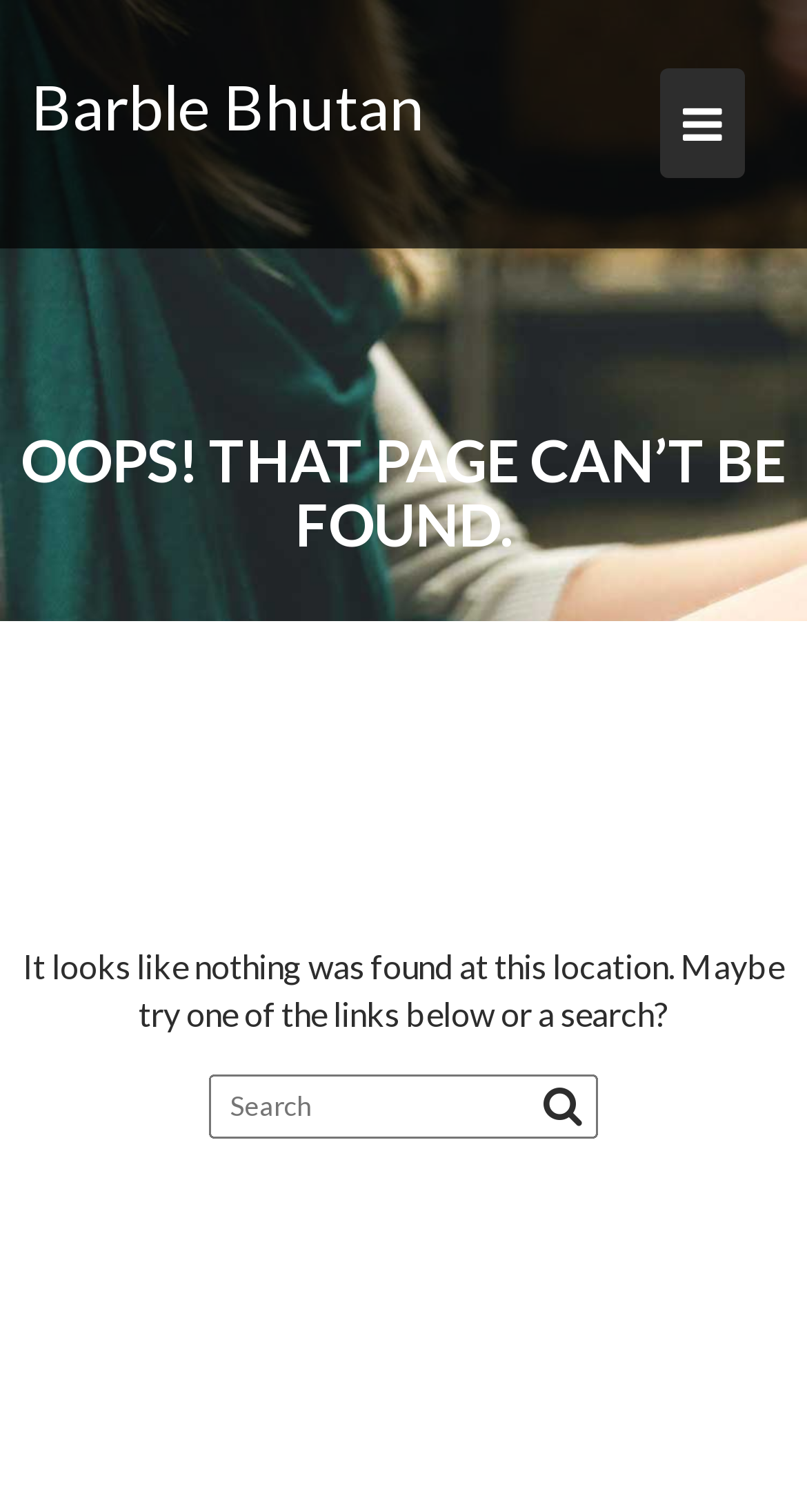Locate and generate the text content of the webpage's heading.

OOPS! THAT PAGE CAN’T BE FOUND.